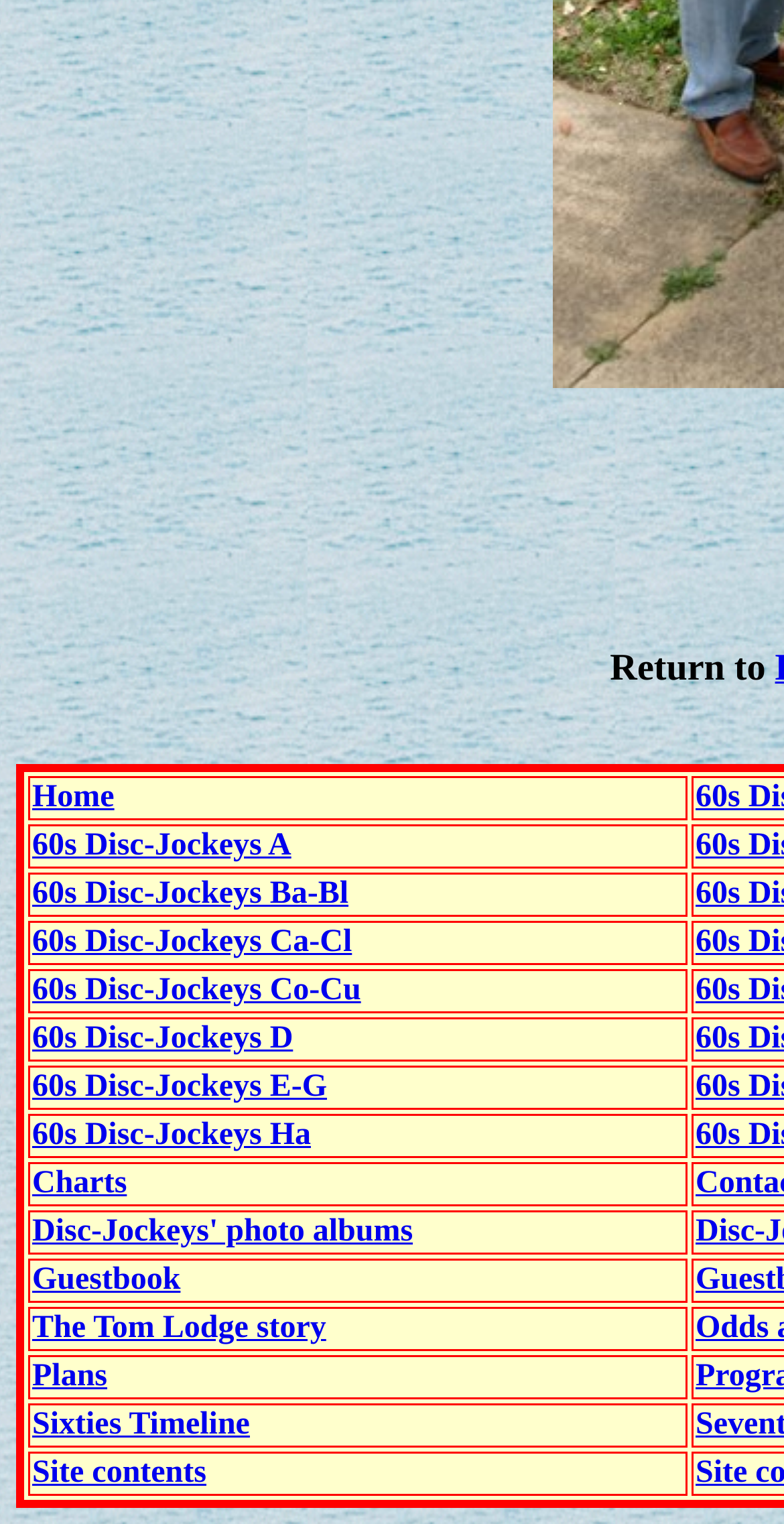Determine the bounding box coordinates of the section to be clicked to follow the instruction: "check Guestbook". The coordinates should be given as four float numbers between 0 and 1, formatted as [left, top, right, bottom].

[0.041, 0.829, 0.23, 0.851]